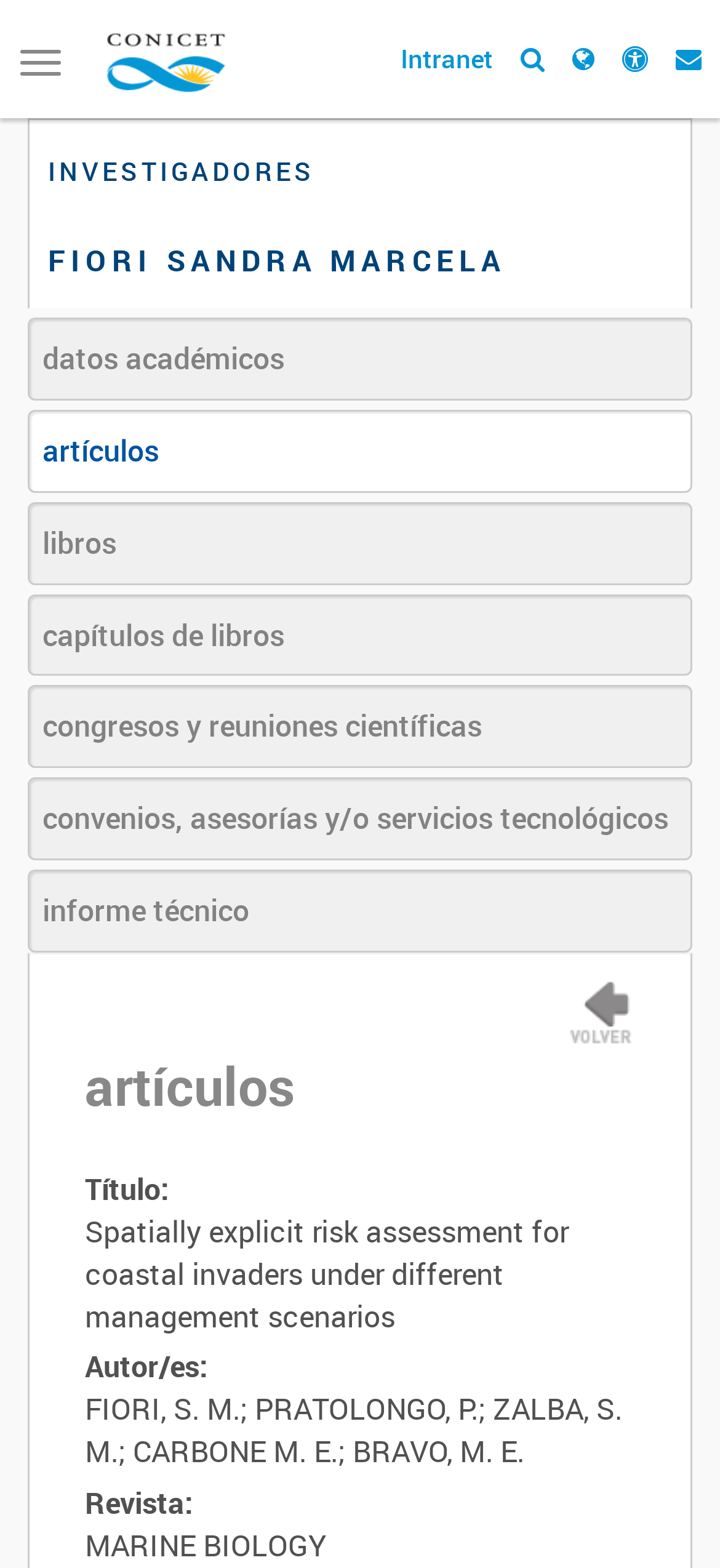Illustrate the webpage thoroughly, mentioning all important details.

The webpage is a search result page for researchers and human resources at CONICET. At the top left, there is a toggle navigation button. Next to it, there is a link to the CONICET homepage, accompanied by a small CONICET logo. On the top right, there are several links to different sections, including Intranet and five icons representing different functions.

Below the top navigation bar, there is a section with the title "INVESTIGADORES" (Researchers). Under this title, there is a list of links to different types of research outputs, including "datos académicos" (academic data), "artículos" (articles), "libros" (books), and more. These links are arranged vertically and take up most of the page's width.

On the right side of the page, there is a section with a researcher's profile, FIORI SANDRA MARCELA. This section includes links to her research outputs, such as articles and books. Below her profile, there is a detailed description of one of her research articles, including the title, authors, and journal name.

There are two images on the page: the CONICET logo at the top and a small icon on the right side of the page, which appears to be a part of the researcher's profile section.